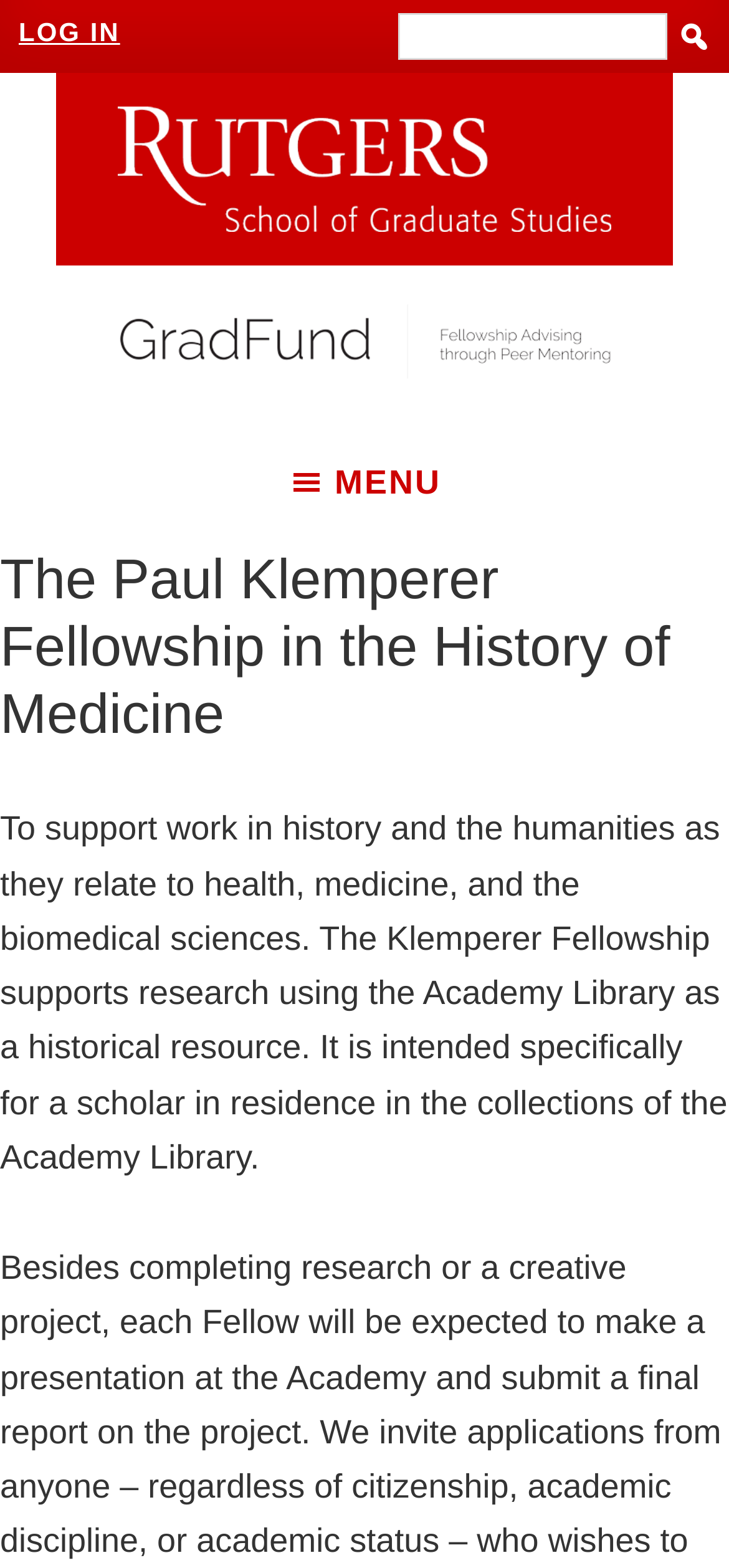What is the role of the Academy Library in the fellowship?
Using the image provided, answer with just one word or phrase.

Historical resource